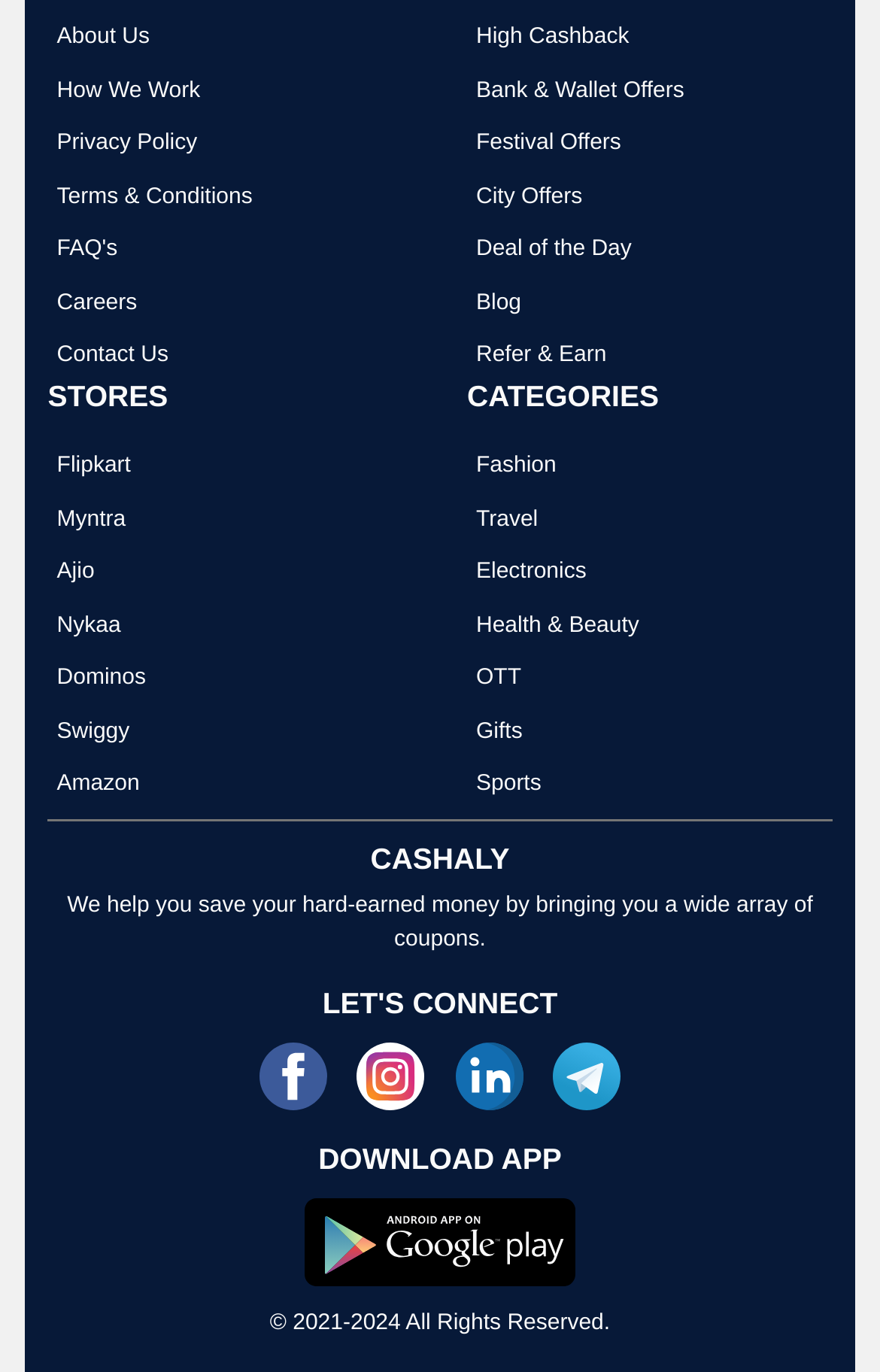Find the bounding box coordinates of the clickable area that will achieve the following instruction: "Browse High Cashback offers".

[0.536, 0.015, 0.72, 0.04]